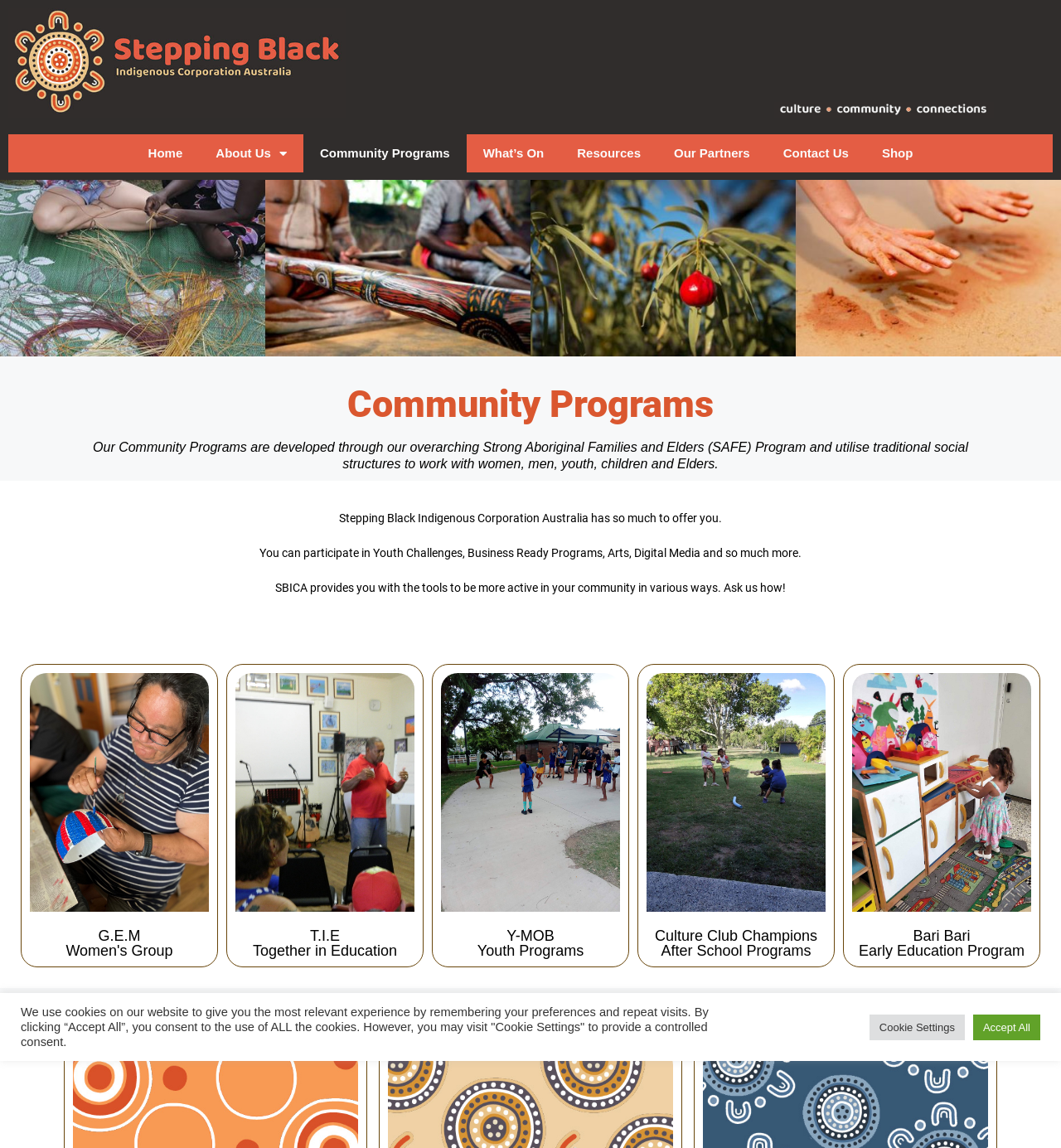Bounding box coordinates are given in the format (top-left x, top-left y, bottom-right x, bottom-right y). All values should be floating point numbers between 0 and 1. Provide the bounding box coordinate for the UI element described as: Contact Us

[0.722, 0.117, 0.816, 0.15]